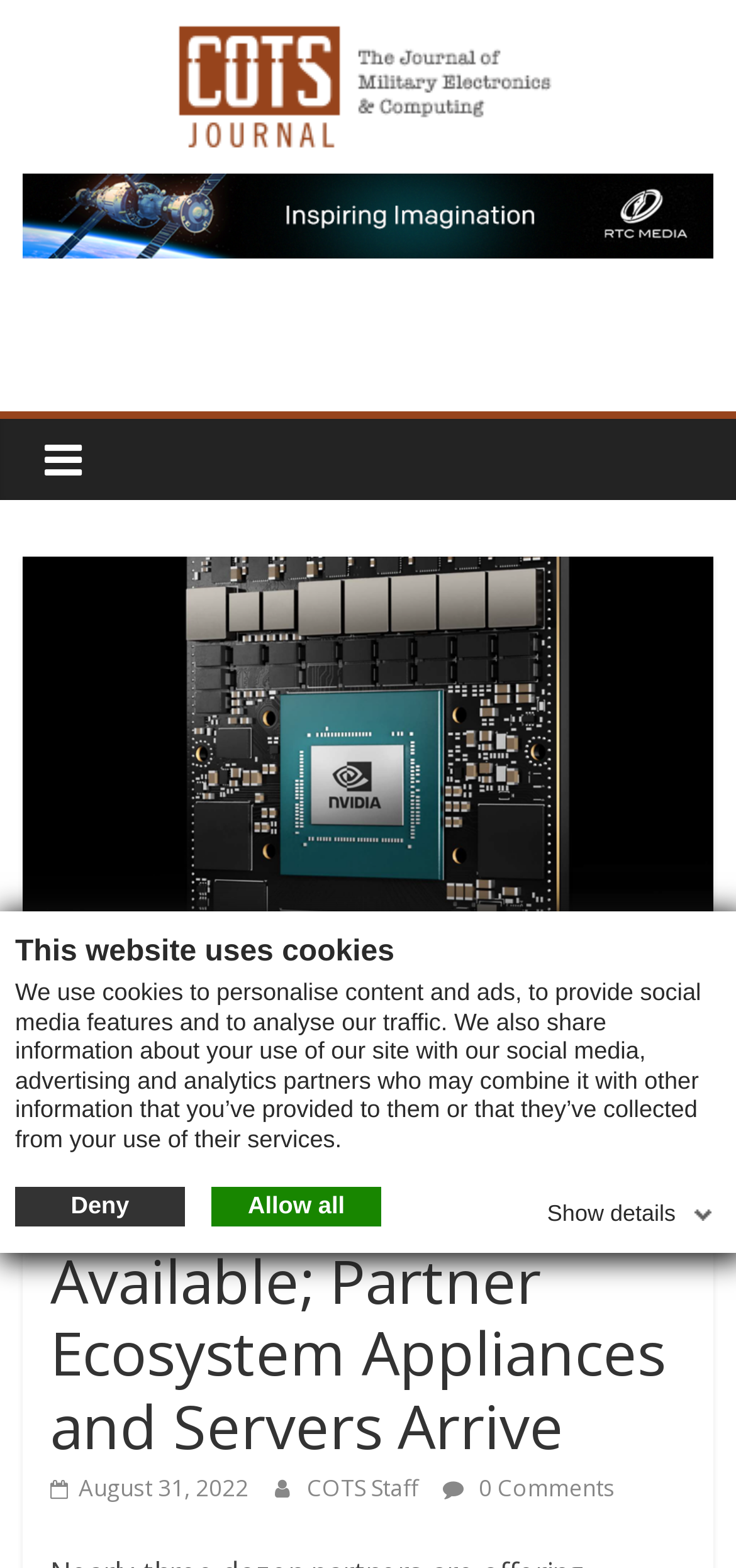Determine the bounding box coordinates for the element that should be clicked to follow this instruction: "Visit the Inside Track page". The coordinates should be given as four float numbers between 0 and 1, in the format [left, top, right, bottom].

[0.068, 0.621, 0.294, 0.649]